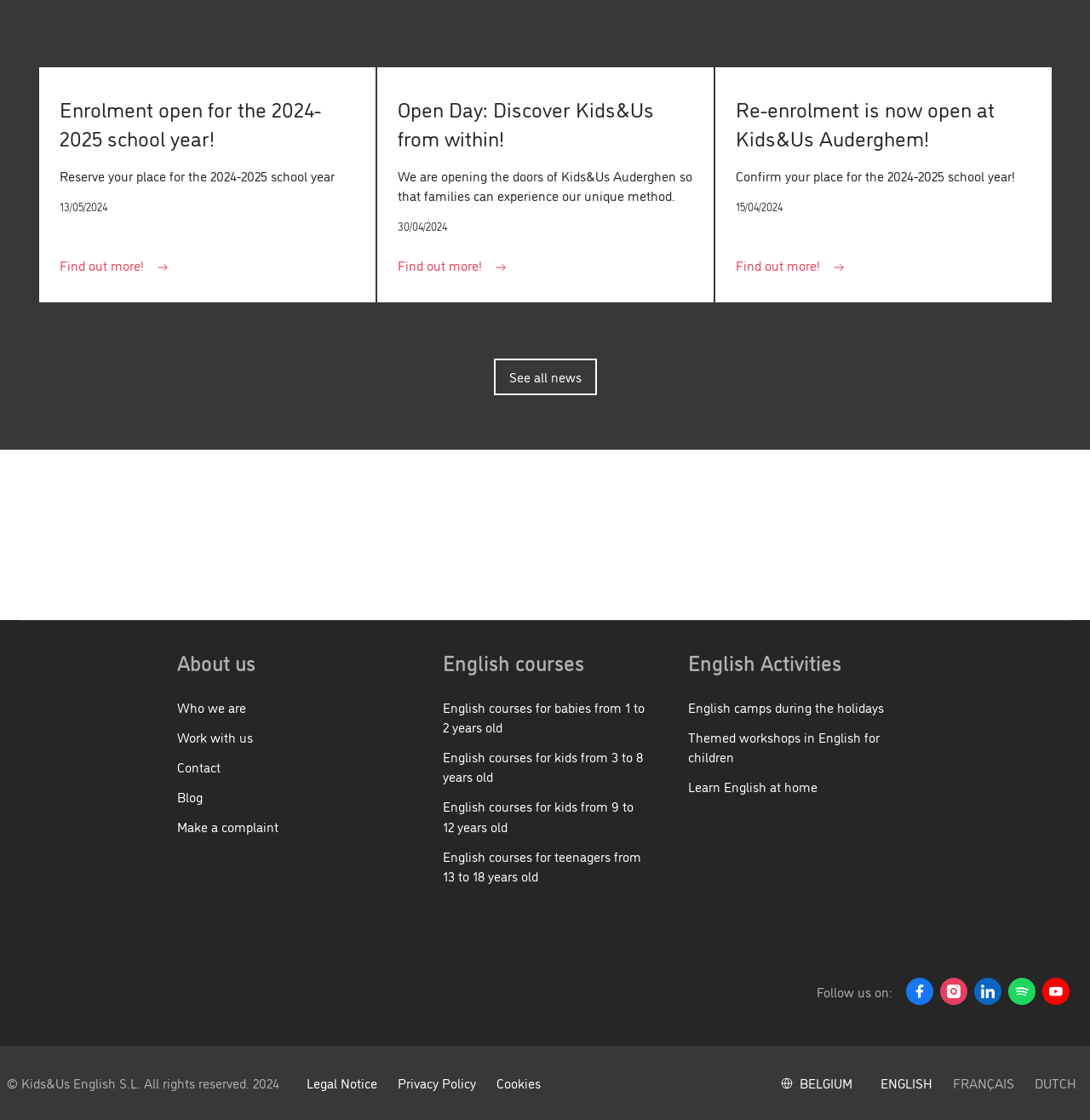Locate the bounding box coordinates of the clickable region necessary to complete the following instruction: "Switch to English language". Provide the coordinates in the format of four float numbers between 0 and 1, i.e., [left, top, right, bottom].

[0.808, 0.958, 0.855, 0.975]